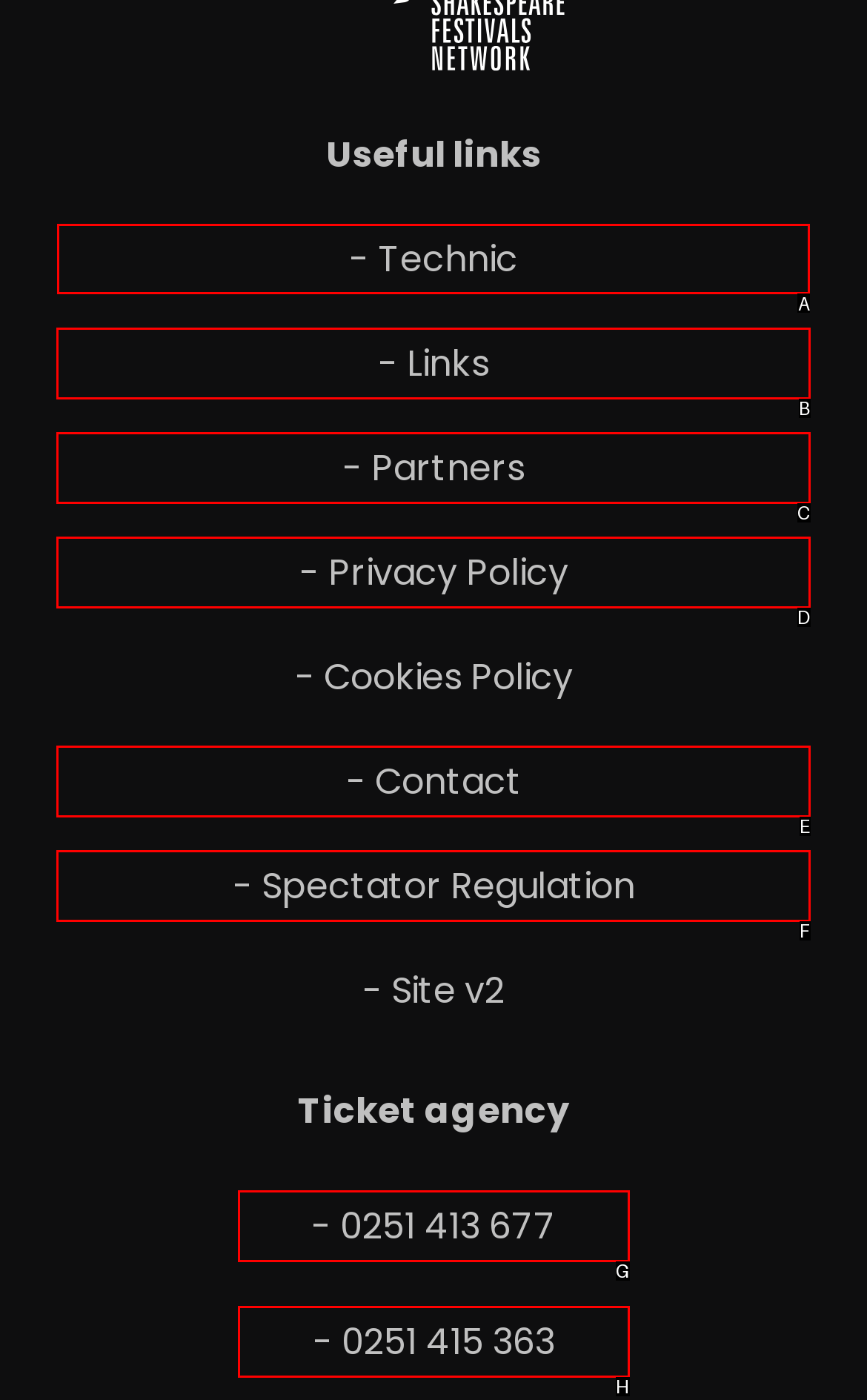Provide the letter of the HTML element that you need to click on to perform the task: Click on Technic link.
Answer with the letter corresponding to the correct option.

A